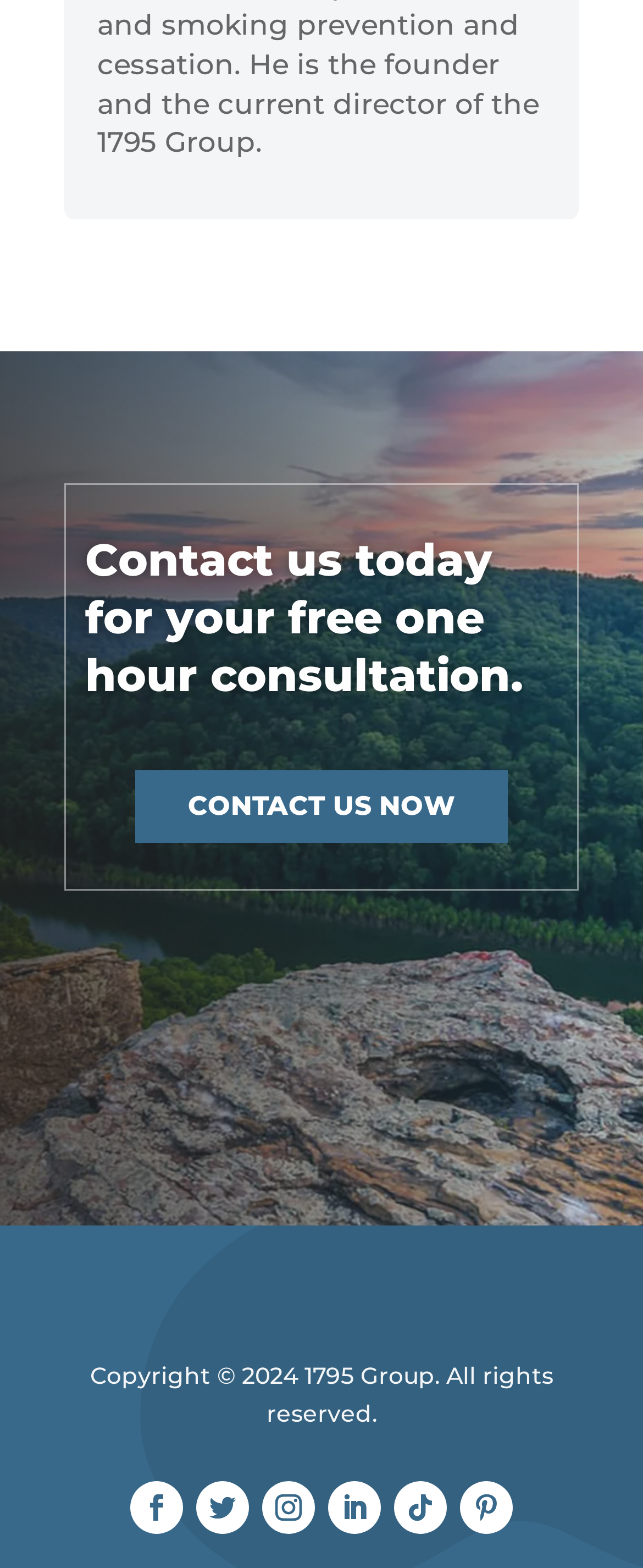What is the copyright information?
Provide an in-depth answer to the question, covering all aspects.

The copyright information is 'Copyright © 2024 1795 Group. All rights reserved.', which is located at the bottom of the webpage and has a bounding box with coordinates [0.14, 0.868, 0.86, 0.91].